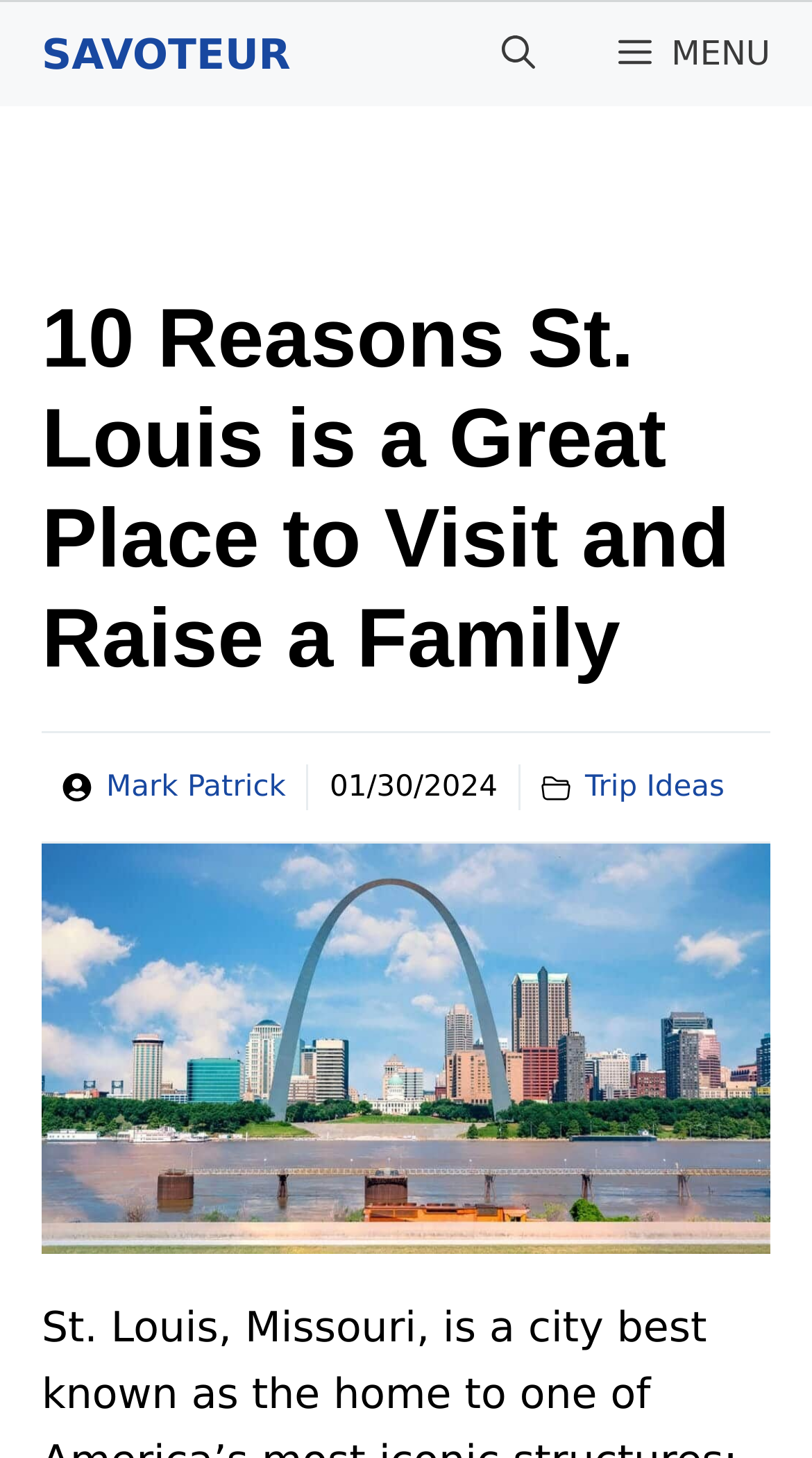What is the category of the article?
We need a detailed and exhaustive answer to the question. Please elaborate.

I inferred the category of the article by looking at the link element with the text 'Trip Ideas' below the heading element.